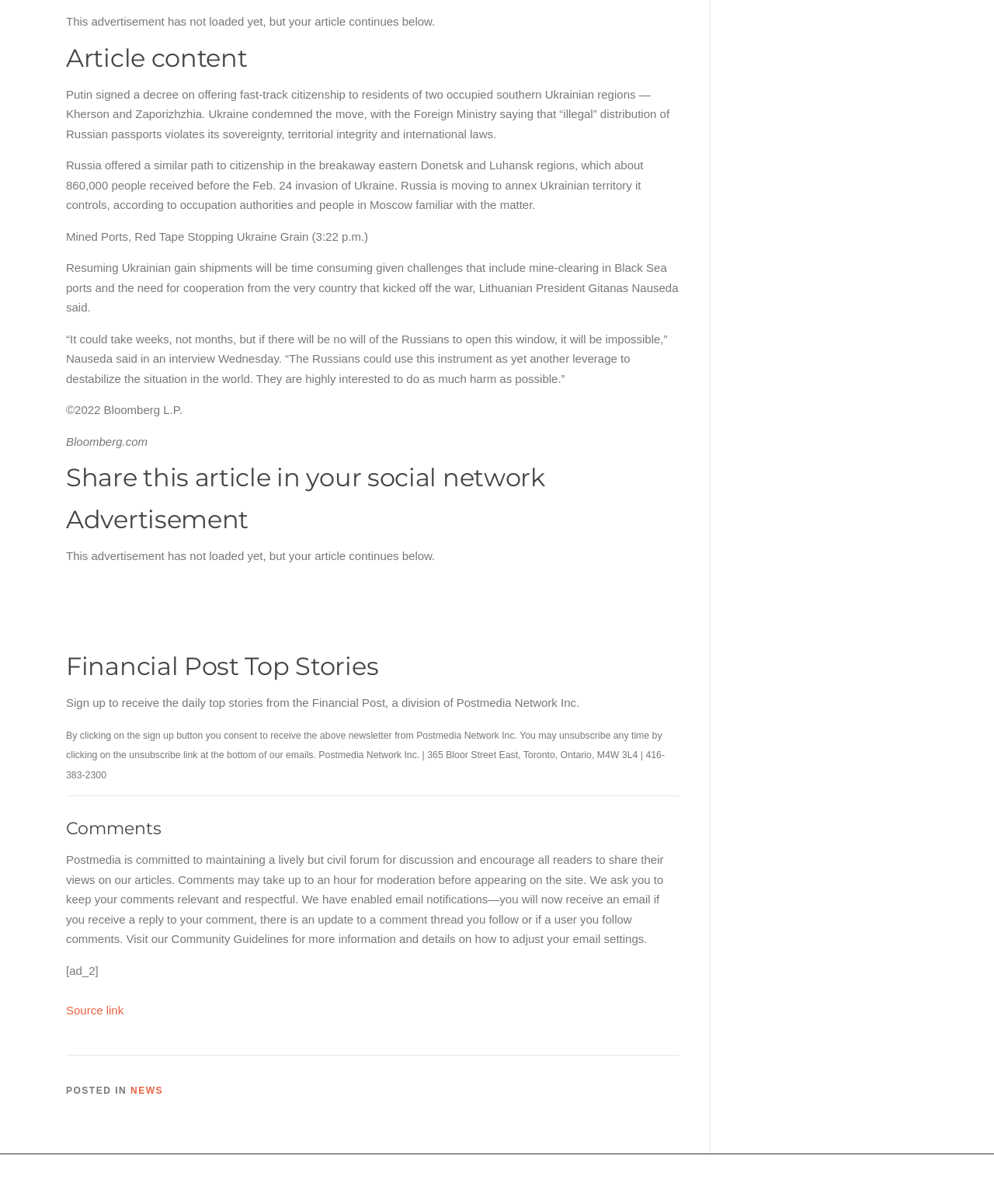Given the element description, predict the bounding box coordinates in the format (top-left x, top-left y, bottom-right x, bottom-right y). Make sure all values are between 0 and 1. Here is the element description: News

[0.131, 0.902, 0.164, 0.911]